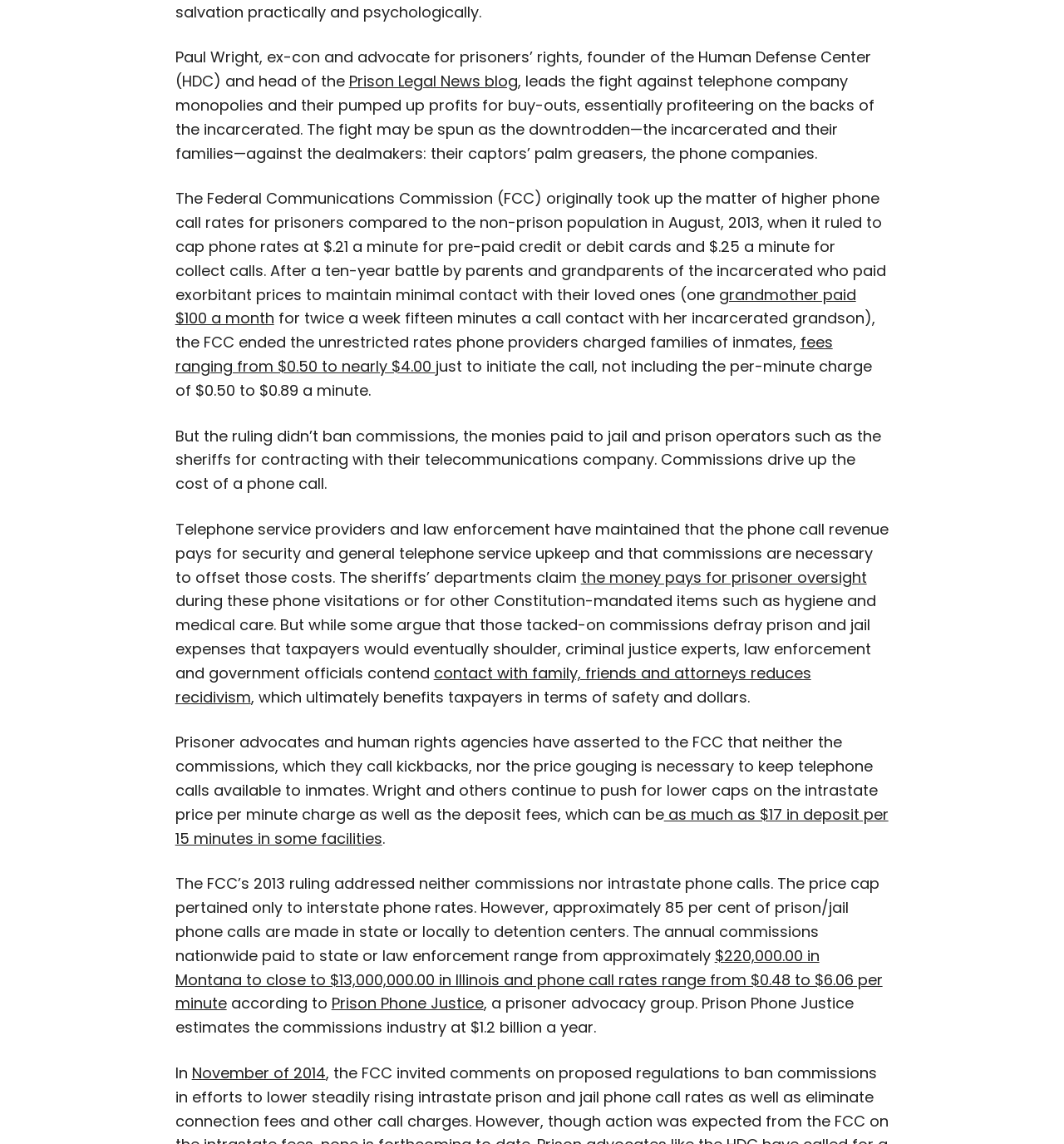Consider the image and give a detailed and elaborate answer to the question: 
What is the purpose of commissions paid to jail and prison operators?

The answer can be found in the 12th StaticText element, which states 'Telephone service providers and law enforcement have maintained that the phone call revenue pays for security and general telephone service upkeep and that commissions are necessary to offset those costs.'.